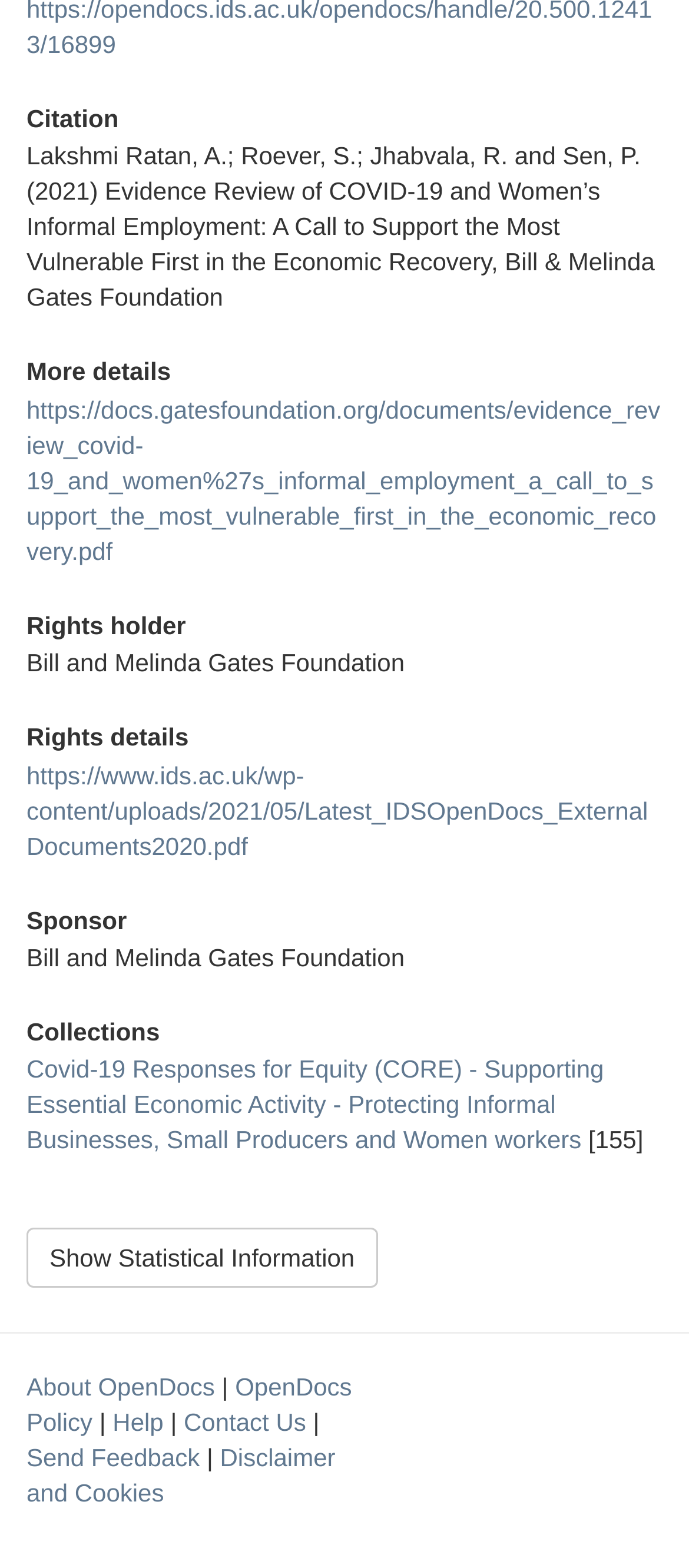Give the bounding box coordinates for this UI element: "Show Statistical Information". The coordinates should be four float numbers between 0 and 1, arranged as [left, top, right, bottom].

[0.038, 0.783, 0.548, 0.822]